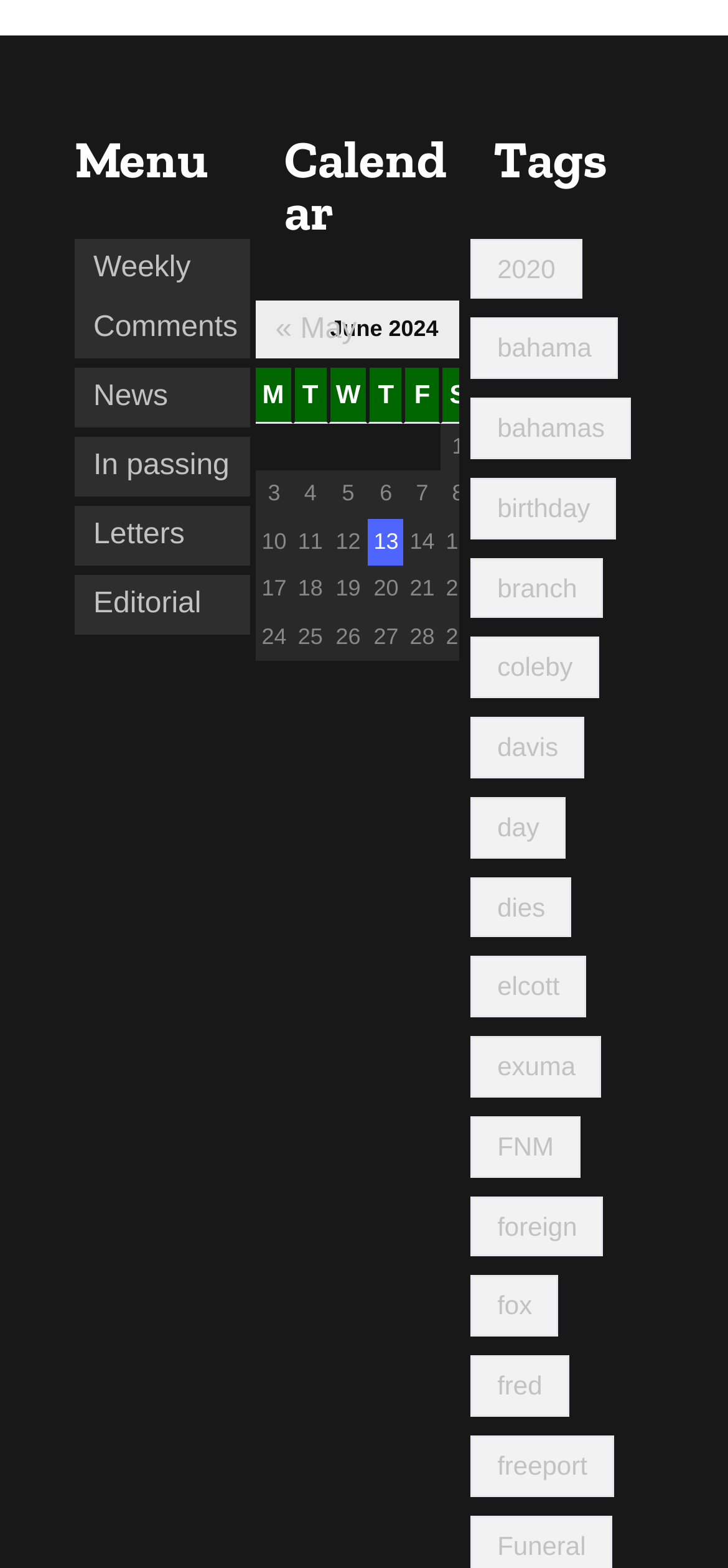Determine the bounding box coordinates of the clickable element to achieve the following action: 'Navigate to 'May''. Provide the coordinates as four float values between 0 and 1, formatted as [left, top, right, bottom].

[0.378, 0.201, 0.49, 0.22]